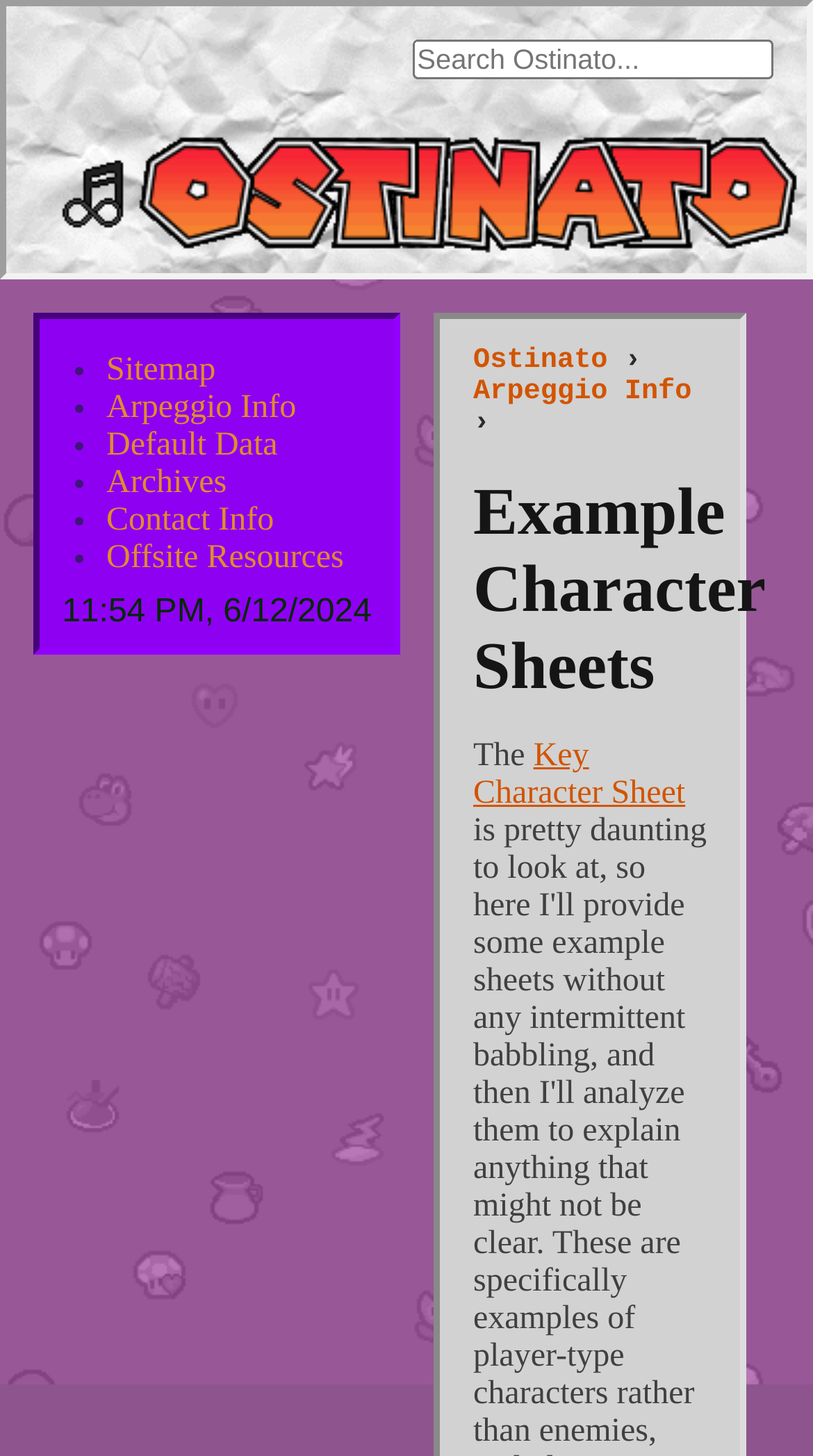From the webpage screenshot, identify the region described by Offsite Resources. Provide the bounding box coordinates as (top-left x, top-left y, bottom-right x, bottom-right y), with each value being a floating point number between 0 and 1.

[0.131, 0.371, 0.423, 0.395]